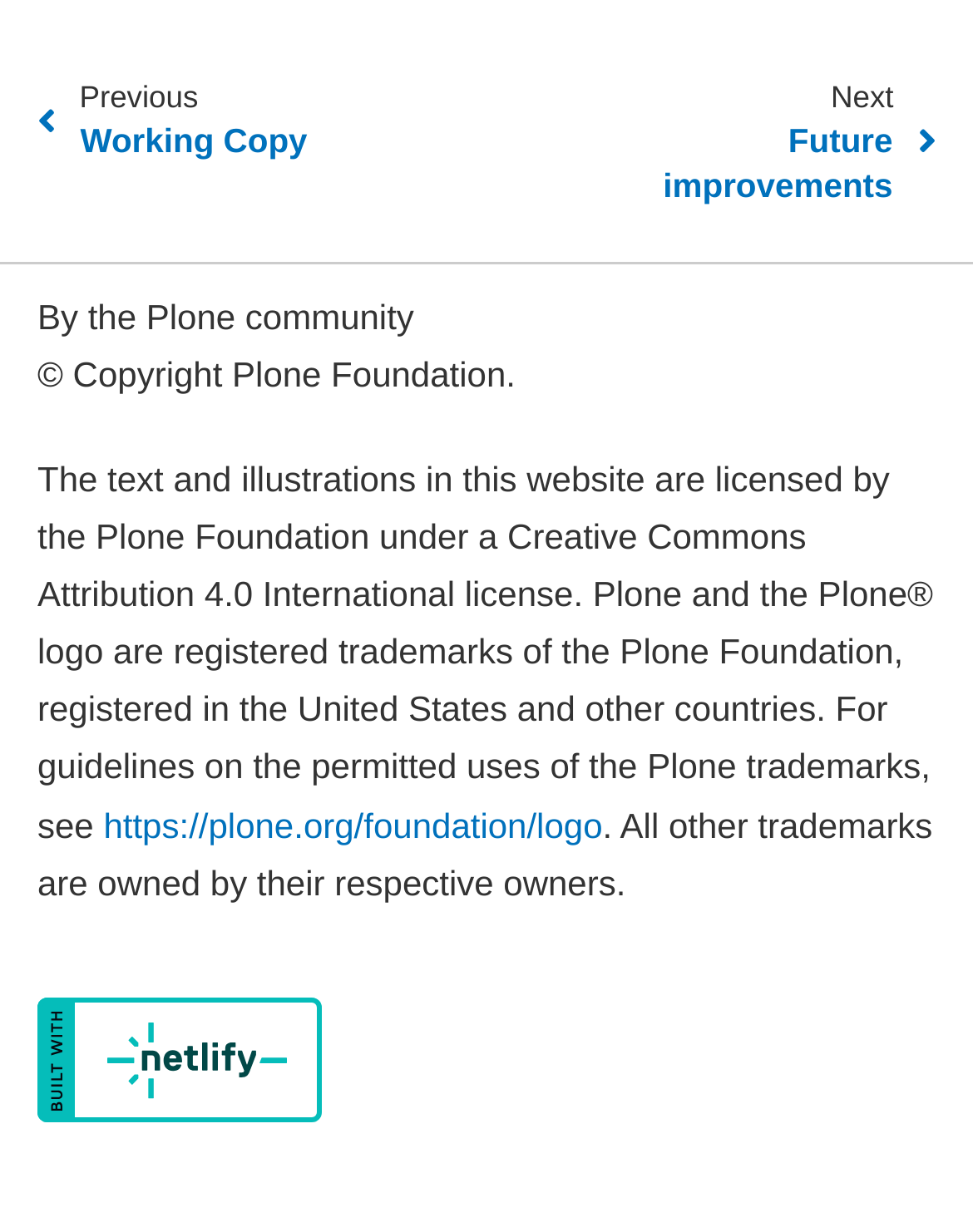What is the license under which the website's content is licensed?
Refer to the image and provide a concise answer in one word or phrase.

Creative Commons Attribution 4.0 International